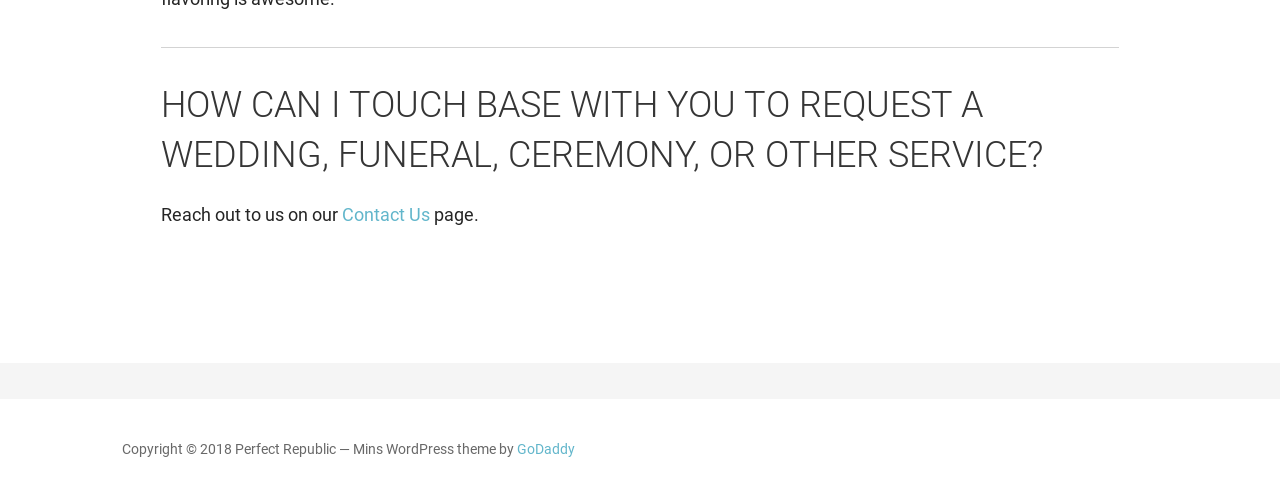Locate the bounding box of the UI element described in the following text: "Contact Us".

[0.267, 0.407, 0.336, 0.449]